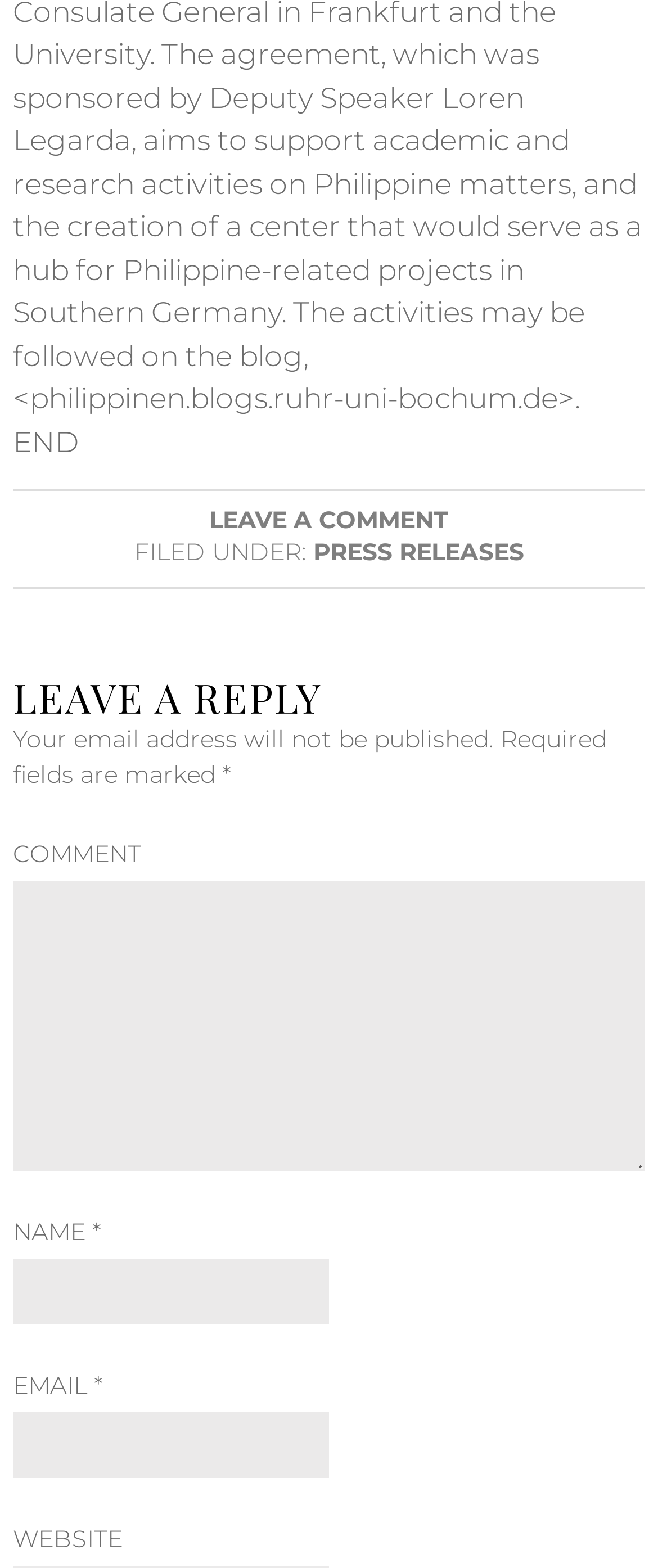Identify the bounding box coordinates of the HTML element based on this description: "parent_node: NAME * name="author"".

[0.02, 0.803, 0.5, 0.845]